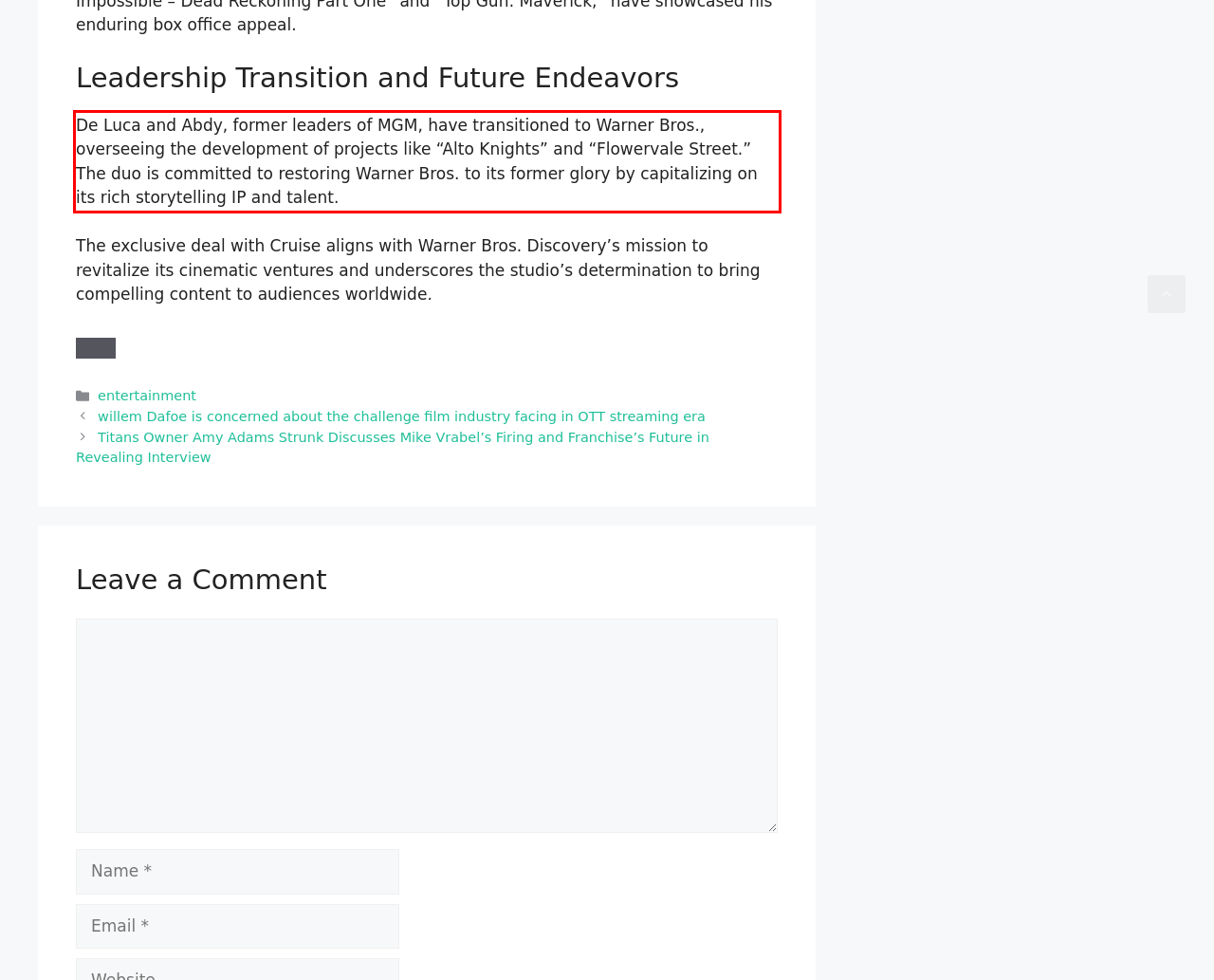Extract and provide the text found inside the red rectangle in the screenshot of the webpage.

De Luca and Abdy, former leaders of MGM, have transitioned to Warner Bros., overseeing the development of projects like “Alto Knights” and “Flowervale Street.” The duo is committed to restoring Warner Bros. to its former glory by capitalizing on its rich storytelling IP and talent.